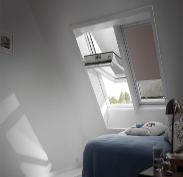Describe the image with as much detail as possible.

The image showcases a modern bedroom featuring a stylish angled window that allows natural light to flood the space. The window is partially open, enhancing ventilation while providing a view of the outdoor greenery. The interior exudes a minimalist aesthetic, with soft white walls that complement the cozy blue bedspread. A bedside lamp and a glass of water on a side table add to the room's inviting atmosphere, making it a perfect retreat for relaxation. This design exemplifies the integration of natural light and fresh air in contemporary living spaces.